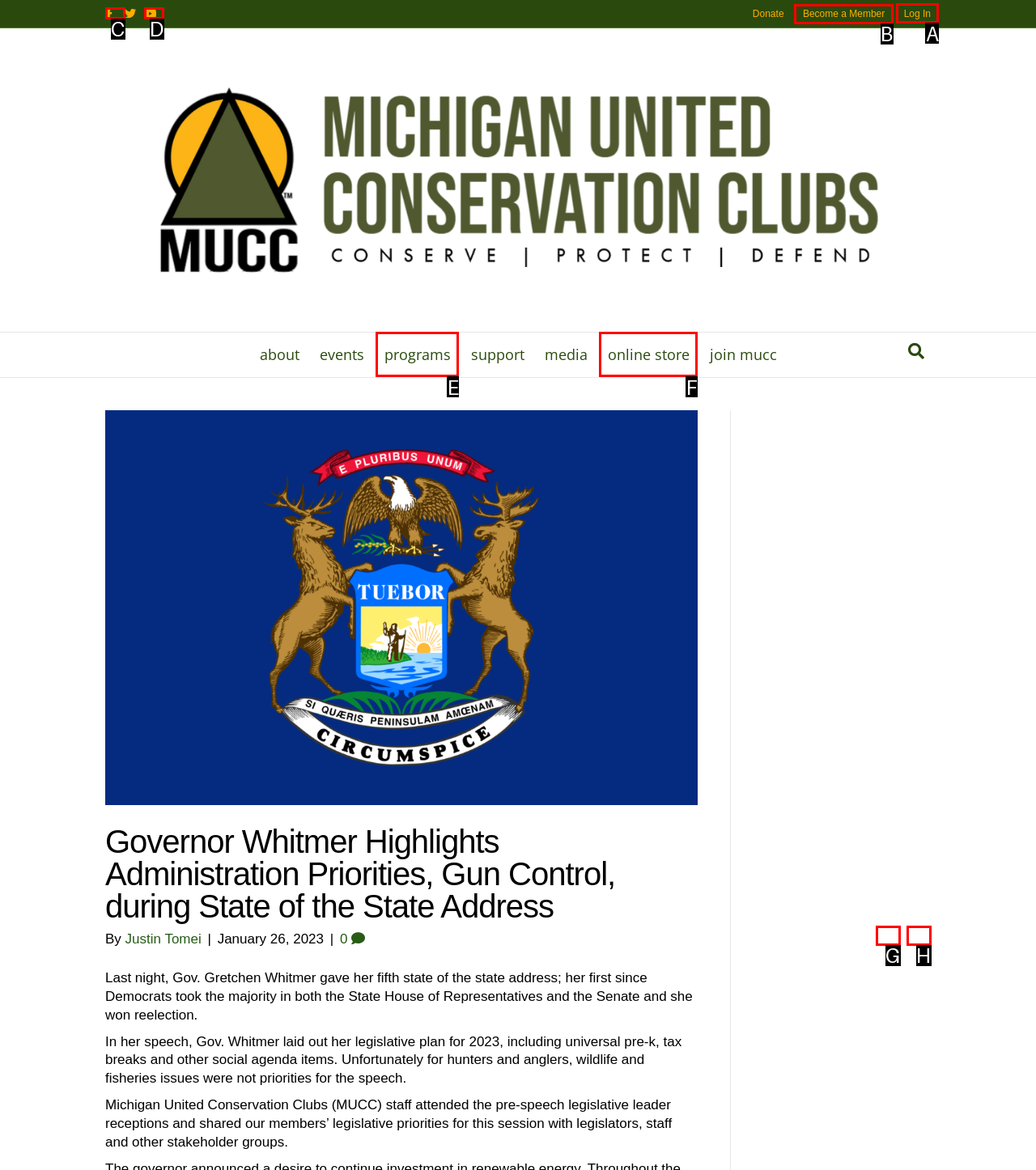Select the right option to accomplish this task: Log in to the website. Reply with the letter corresponding to the correct UI element.

A